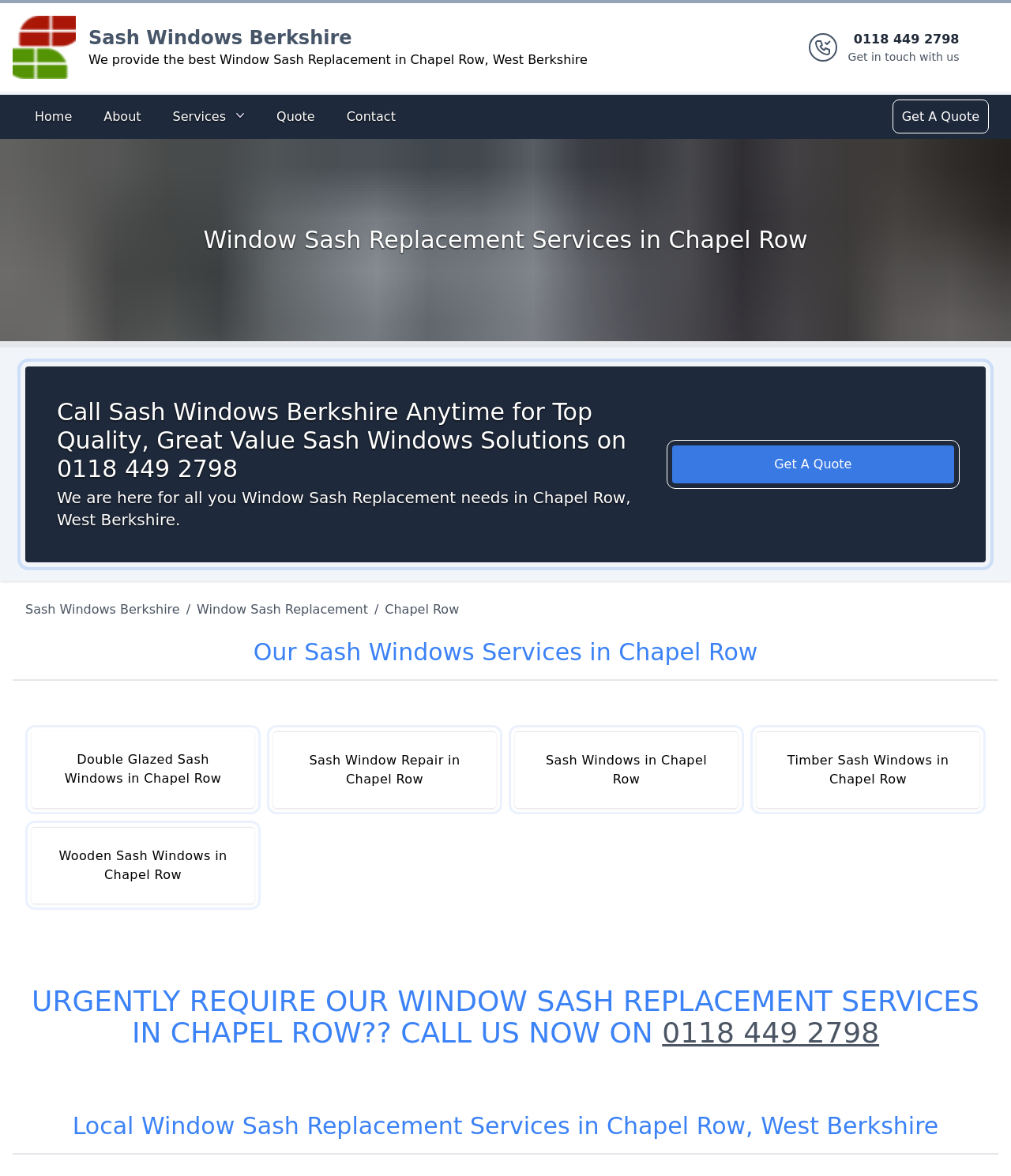Determine which piece of text is the heading of the webpage and provide it.

Window Sash Replacement Services in Chapel Row